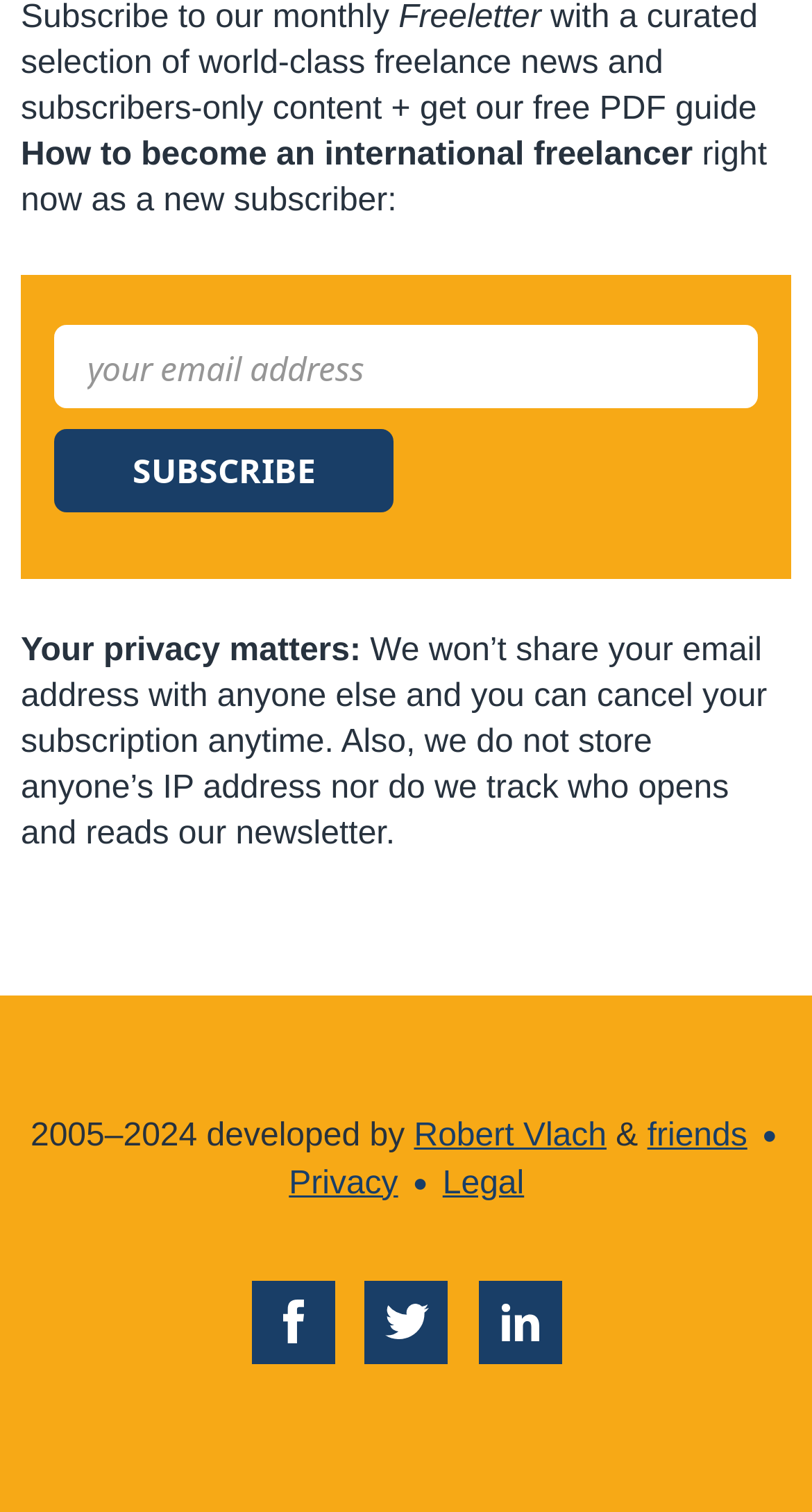Using the given description, provide the bounding box coordinates formatted as (top-left x, top-left y, bottom-right x, bottom-right y), with all values being floating point numbers between 0 and 1. Description: Robert Vlach

[0.51, 0.739, 0.747, 0.763]